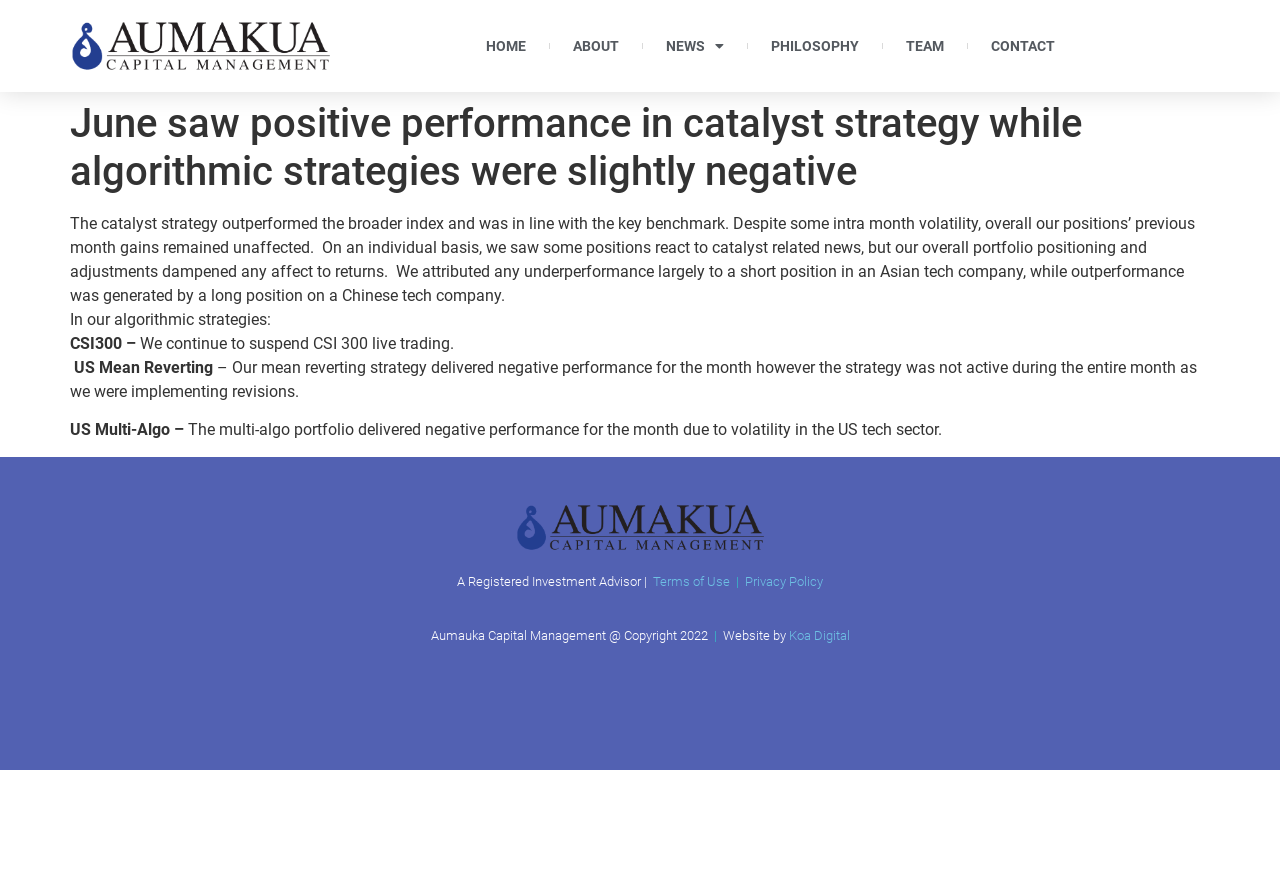Show the bounding box coordinates of the region that should be clicked to follow the instruction: "view news."

[0.505, 0.0, 0.581, 0.104]